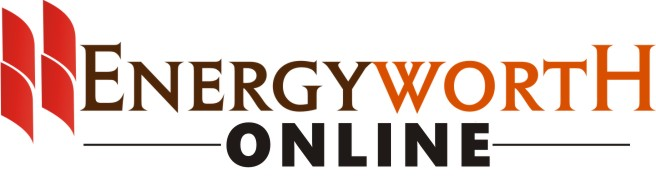Use the information in the screenshot to answer the question comprehensively: What does 'ONLINE' signify in the logo?

The word 'ONLINE' is presented in bold black text, signifying the digital platform's reach and emphasizing that 'Energy Worth' is an online publication focused on energy-related news and insights.